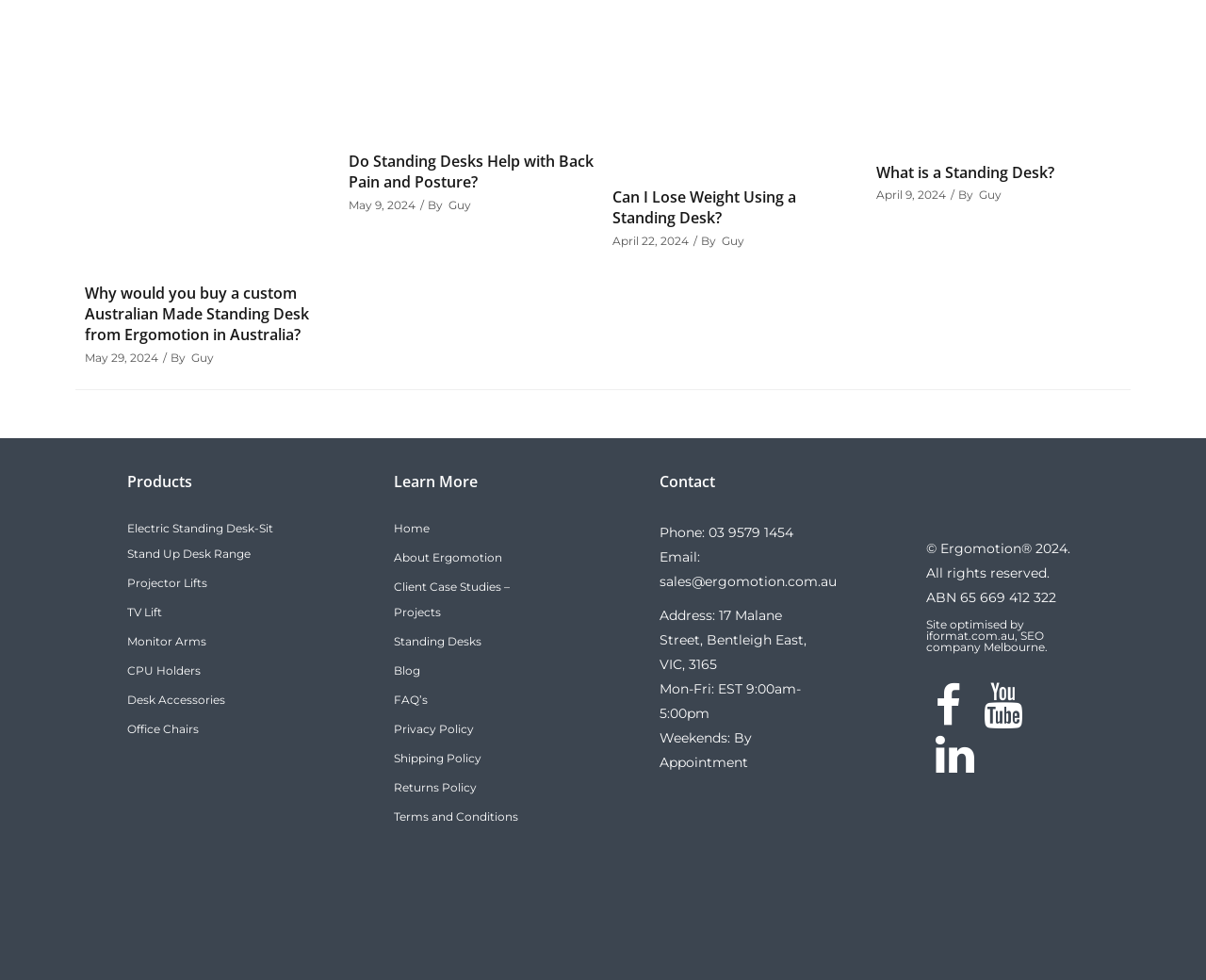Identify the bounding box coordinates of the clickable section necessary to follow the following instruction: "Click on 'Why would you buy a custom Australian Made Standing Desk from Ergomotion in Australia?'". The coordinates should be presented as four float numbers from 0 to 1, i.e., [left, top, right, bottom].

[0.07, 0.288, 0.256, 0.352]